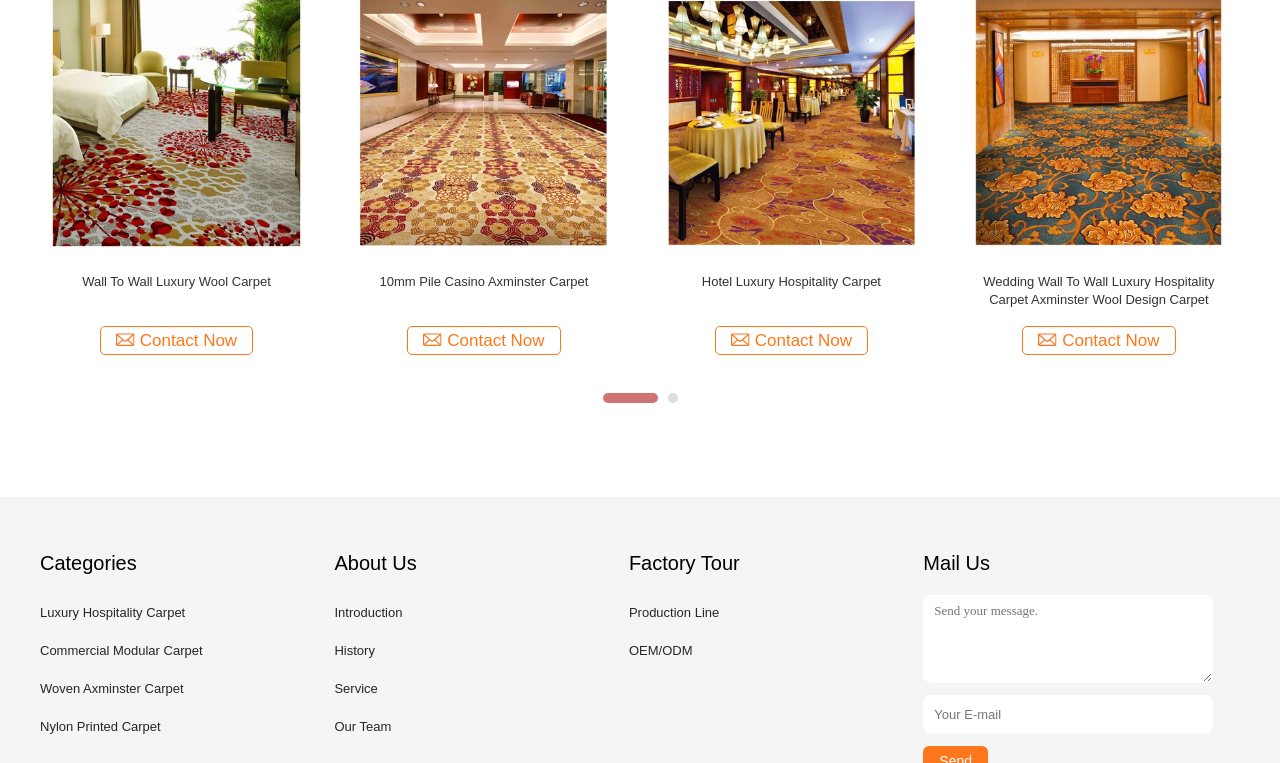What is the main category of products on this webpage?
Please give a detailed and thorough answer to the question, covering all relevant points.

Based on the multiple headings and links on the webpage, it appears that the main category of products is carpet, specifically luxury commercial hospitality carpet and related products.